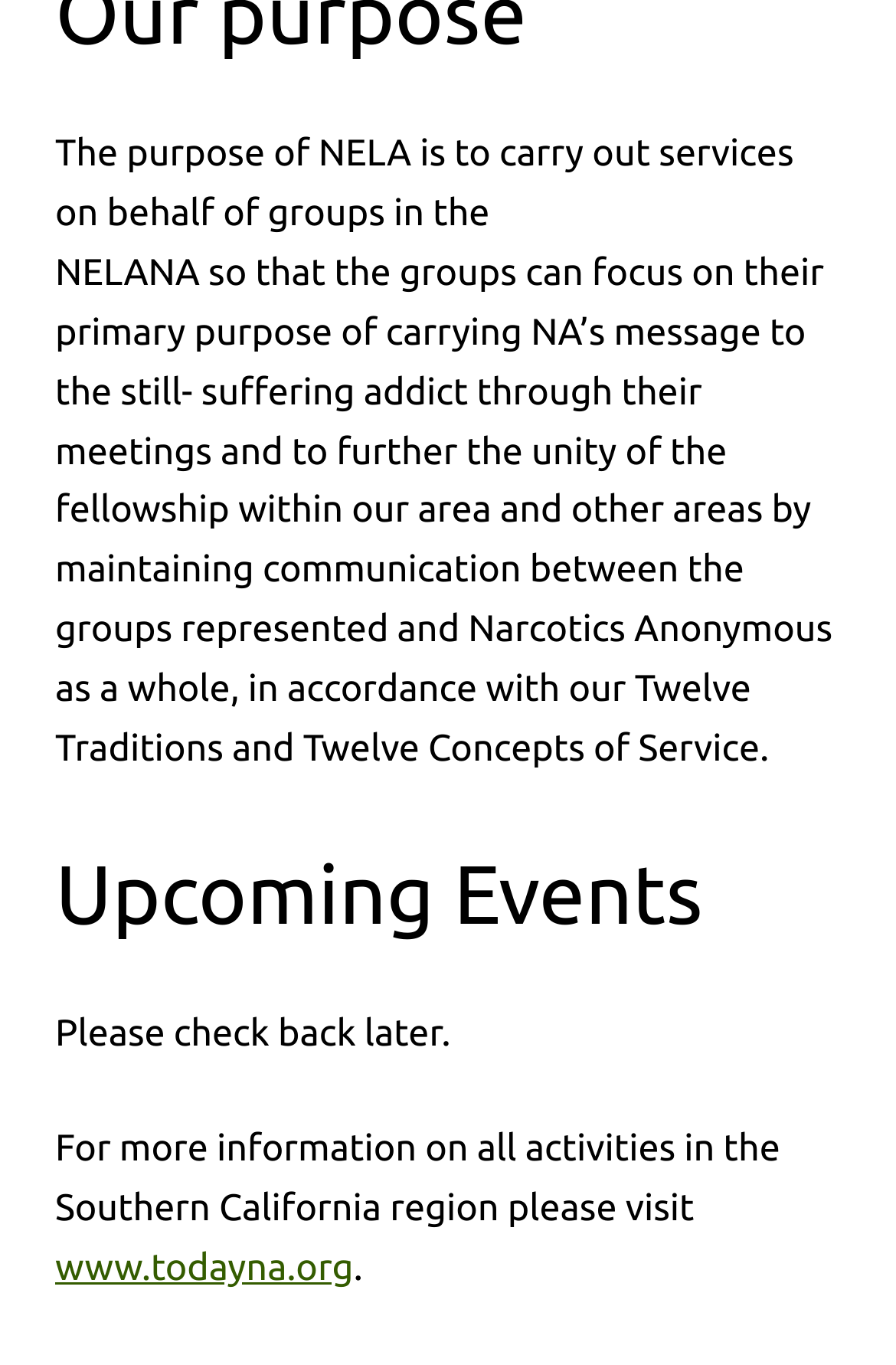Determine the bounding box of the UI component based on this description: "Employment". The bounding box coordinates should be four float values between 0 and 1, i.e., [left, top, right, bottom].

None